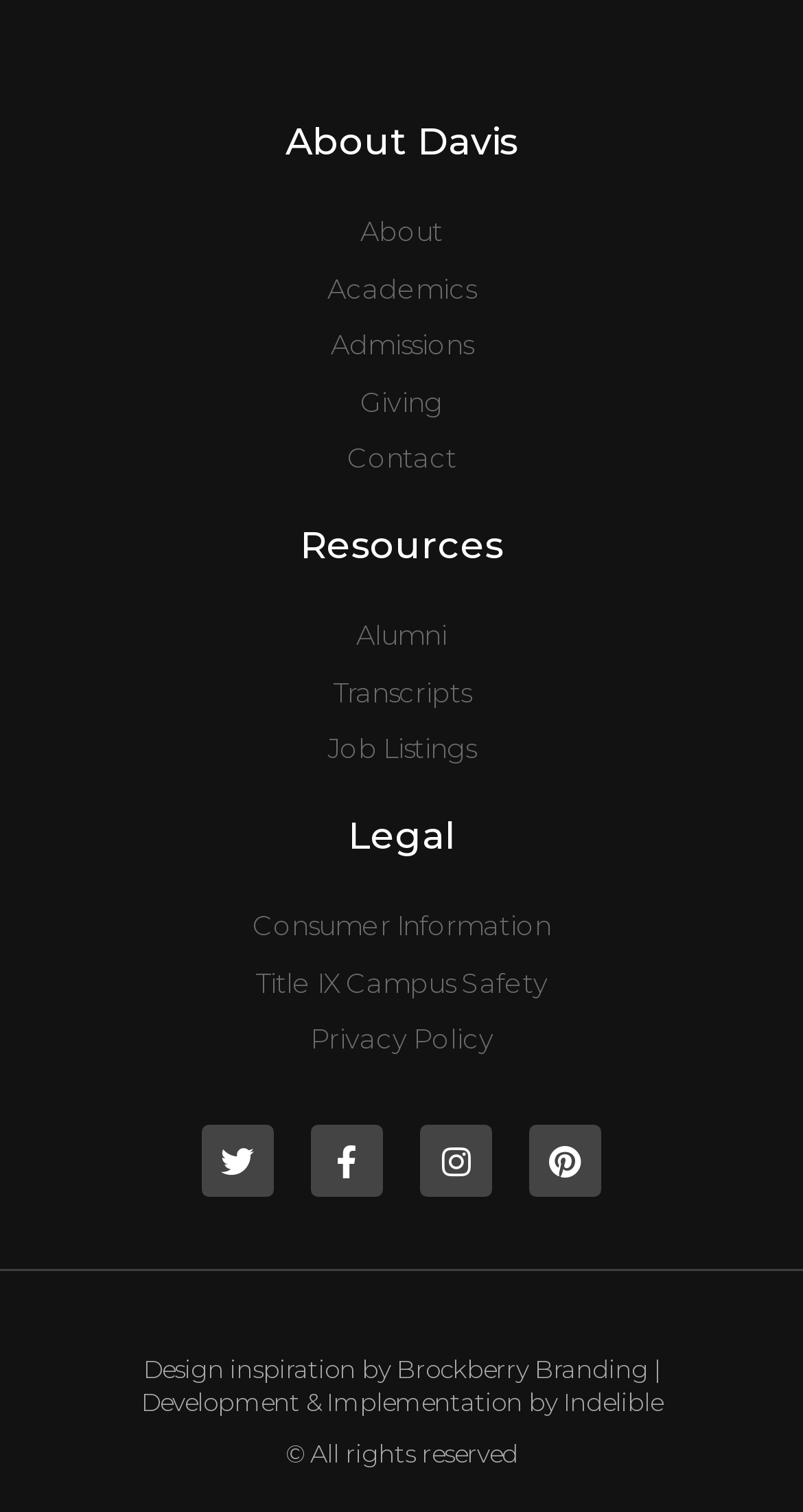Show the bounding box coordinates for the element that needs to be clicked to execute the following instruction: "Click on About". Provide the coordinates in the form of four float numbers between 0 and 1, i.e., [left, top, right, bottom].

[0.077, 0.138, 0.923, 0.168]